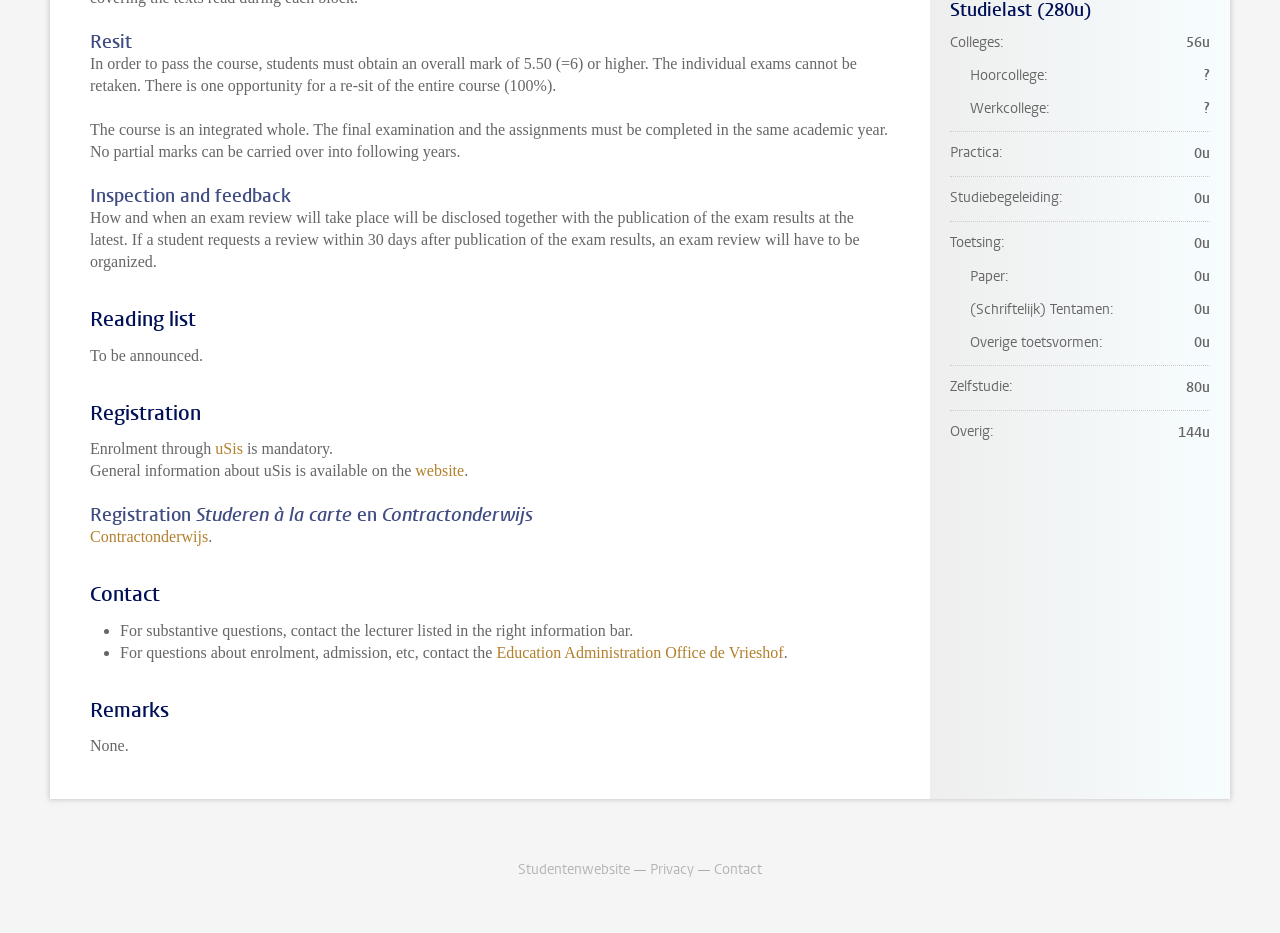Identify the bounding box for the UI element that is described as follows: "Education Administration Office de Vrieshof".

[0.388, 0.69, 0.612, 0.708]